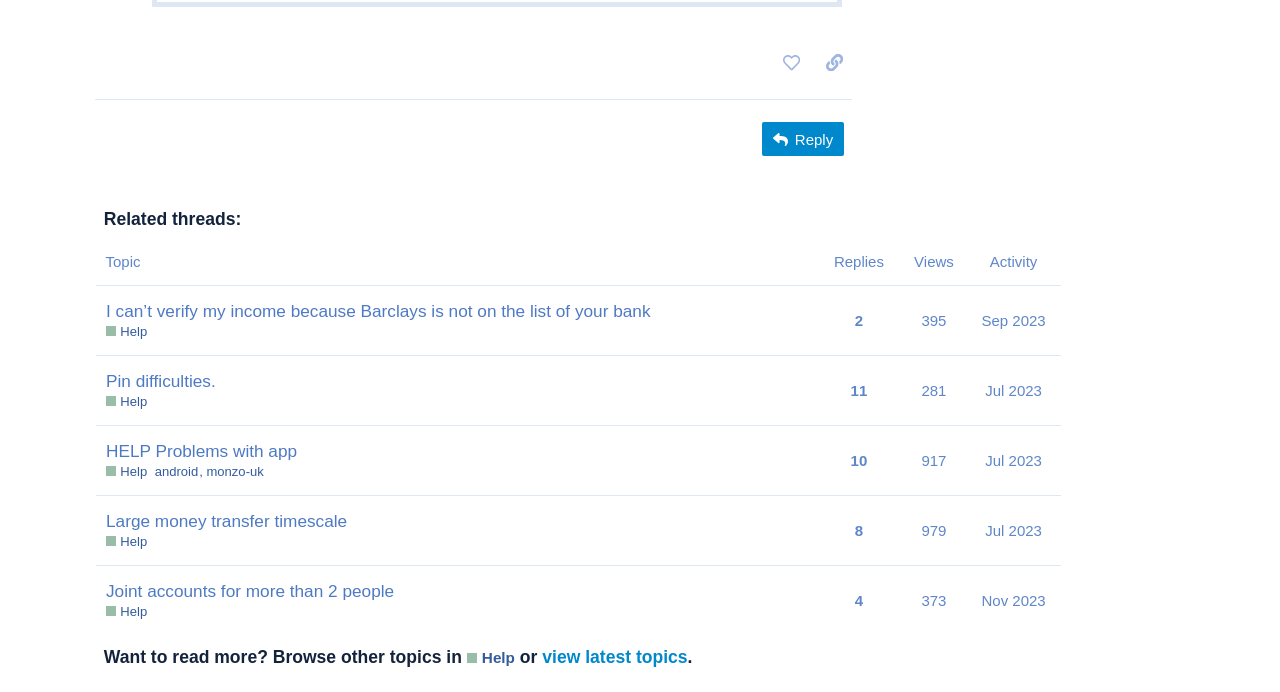How many replies does the second related thread have?
Refer to the image and offer an in-depth and detailed answer to the question.

I looked at the second row in the table with the heading 'Related threads:' and found the number of replies '11' in the second column.